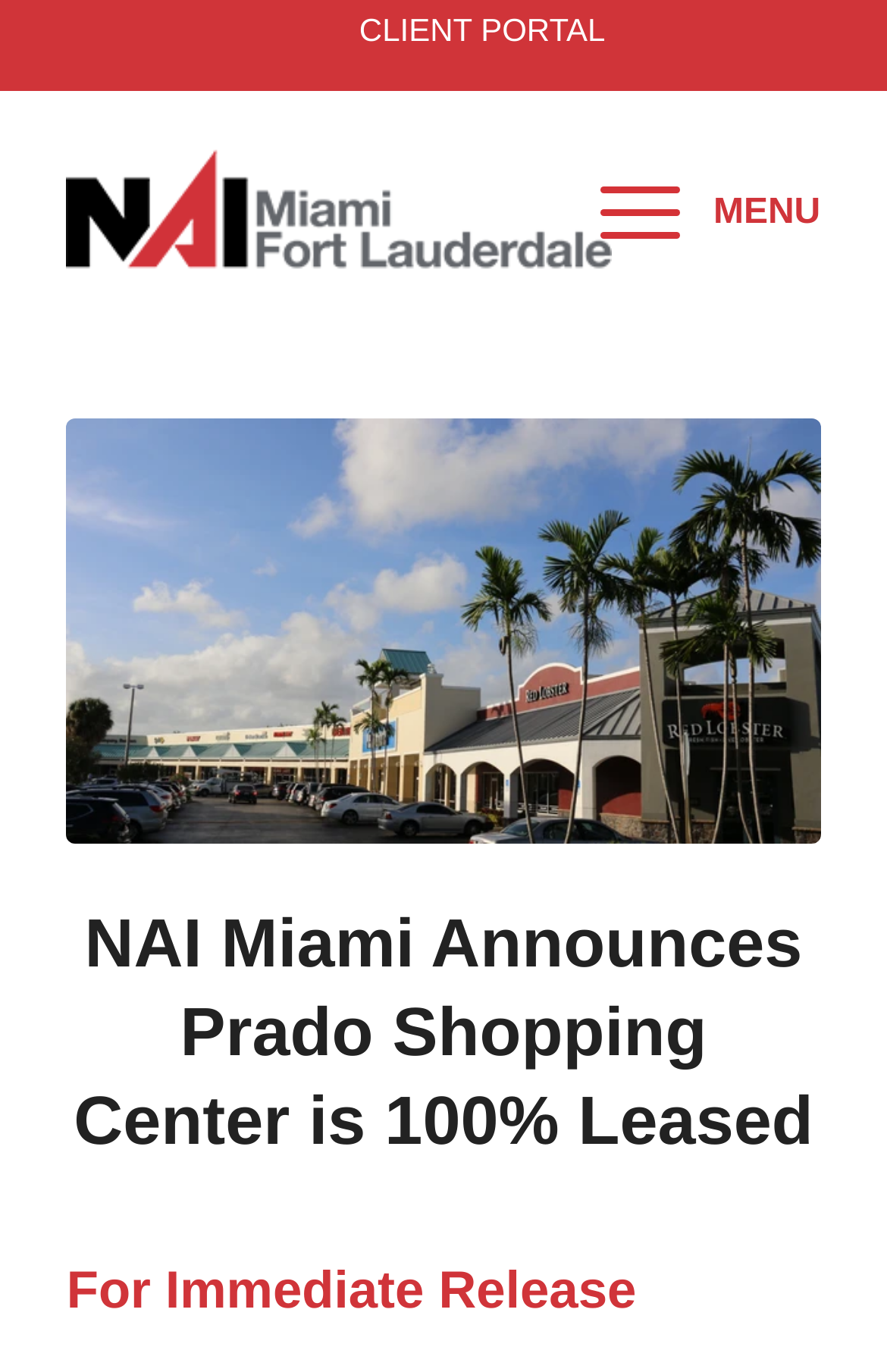What is the type of announcement?
Using the image, provide a concise answer in one word or a short phrase.

For Immediate Release